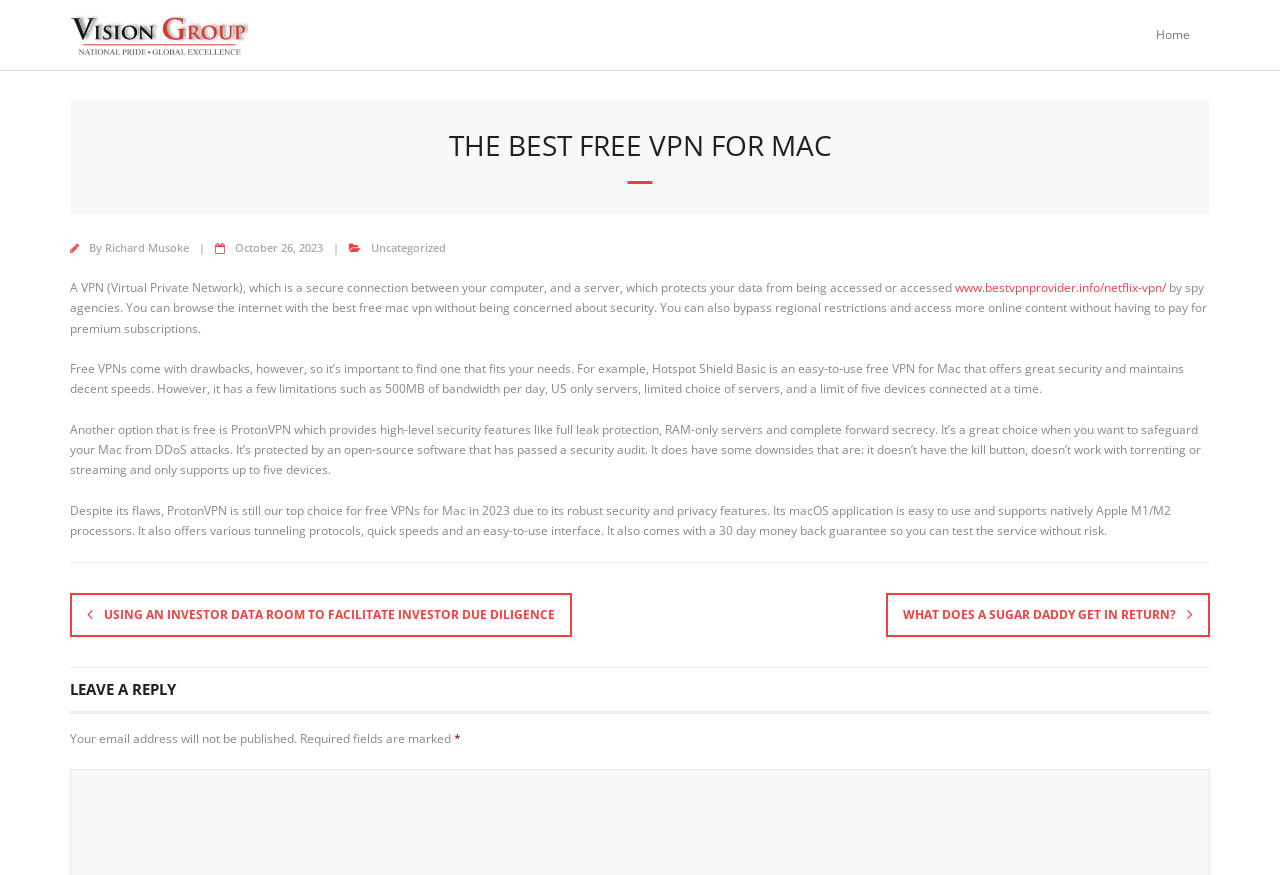Please locate the bounding box coordinates for the element that should be clicked to achieve the following instruction: "Click on the 'Home' link". Ensure the coordinates are given as four float numbers between 0 and 1, i.e., [left, top, right, bottom].

[0.888, 0.0, 0.945, 0.08]